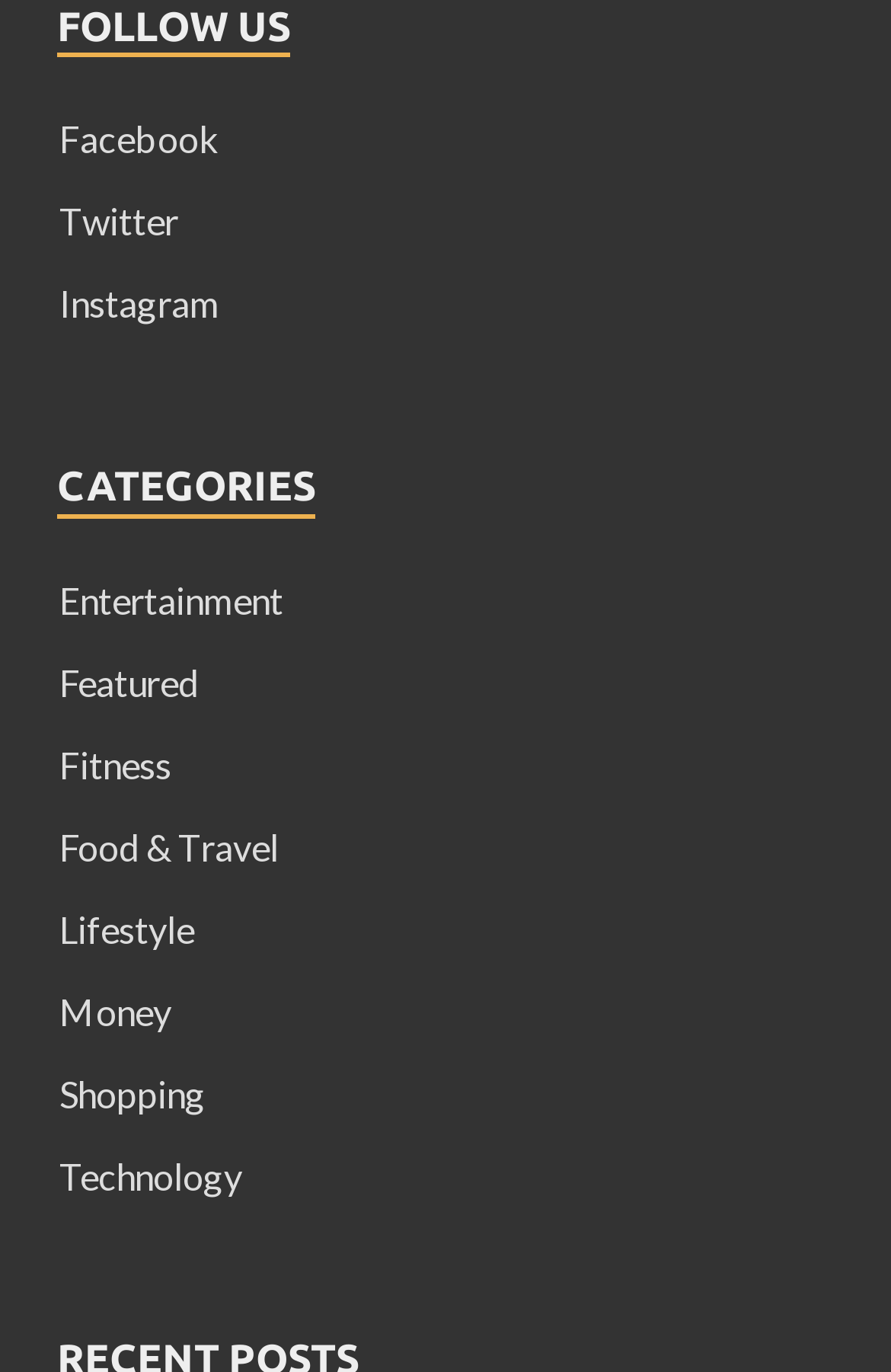Given the description "Instagram", determine the bounding box of the corresponding UI element.

[0.067, 0.205, 0.246, 0.237]